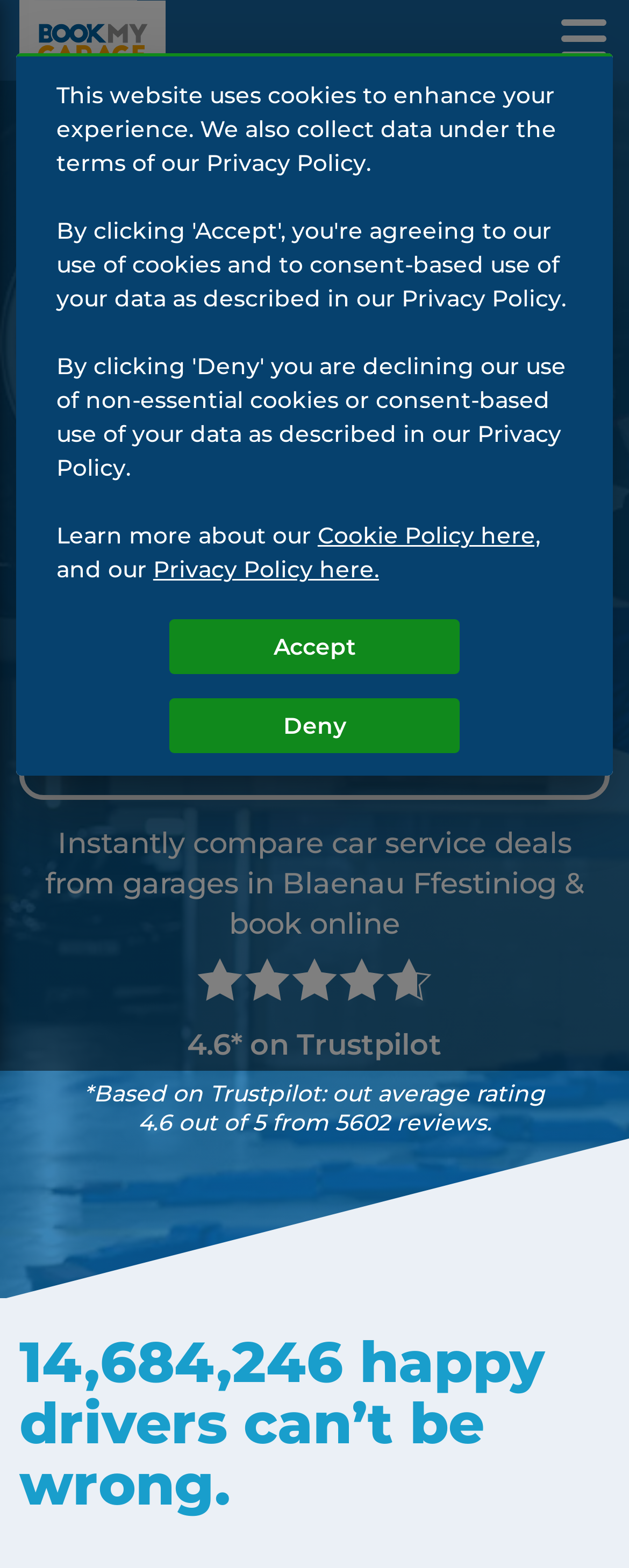Give a concise answer using only one word or phrase for this question:
What is the call-to-action button text?

Compare Prices Instantly